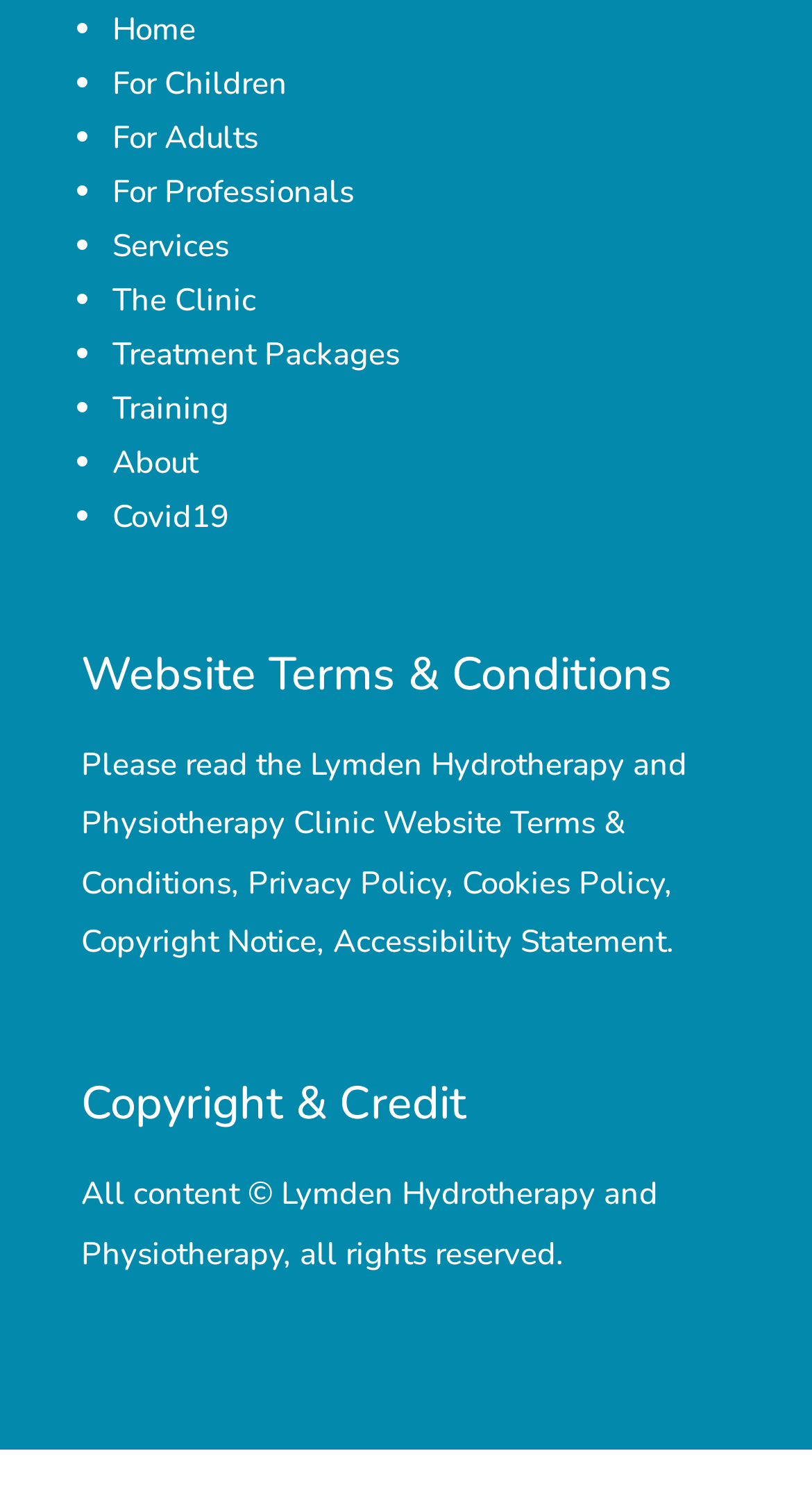What is the copyright notice on the webpage?
Refer to the image and provide a detailed answer to the question.

The copyright notice on the webpage is 'All content © Lymden Hydrotherapy and Physiotherapy, all rights reserved.' which is located at the bottom of the webpage, indicated by the heading 'Copyright & Credit' and has a bounding box coordinate of [0.1, 0.785, 0.81, 0.853].